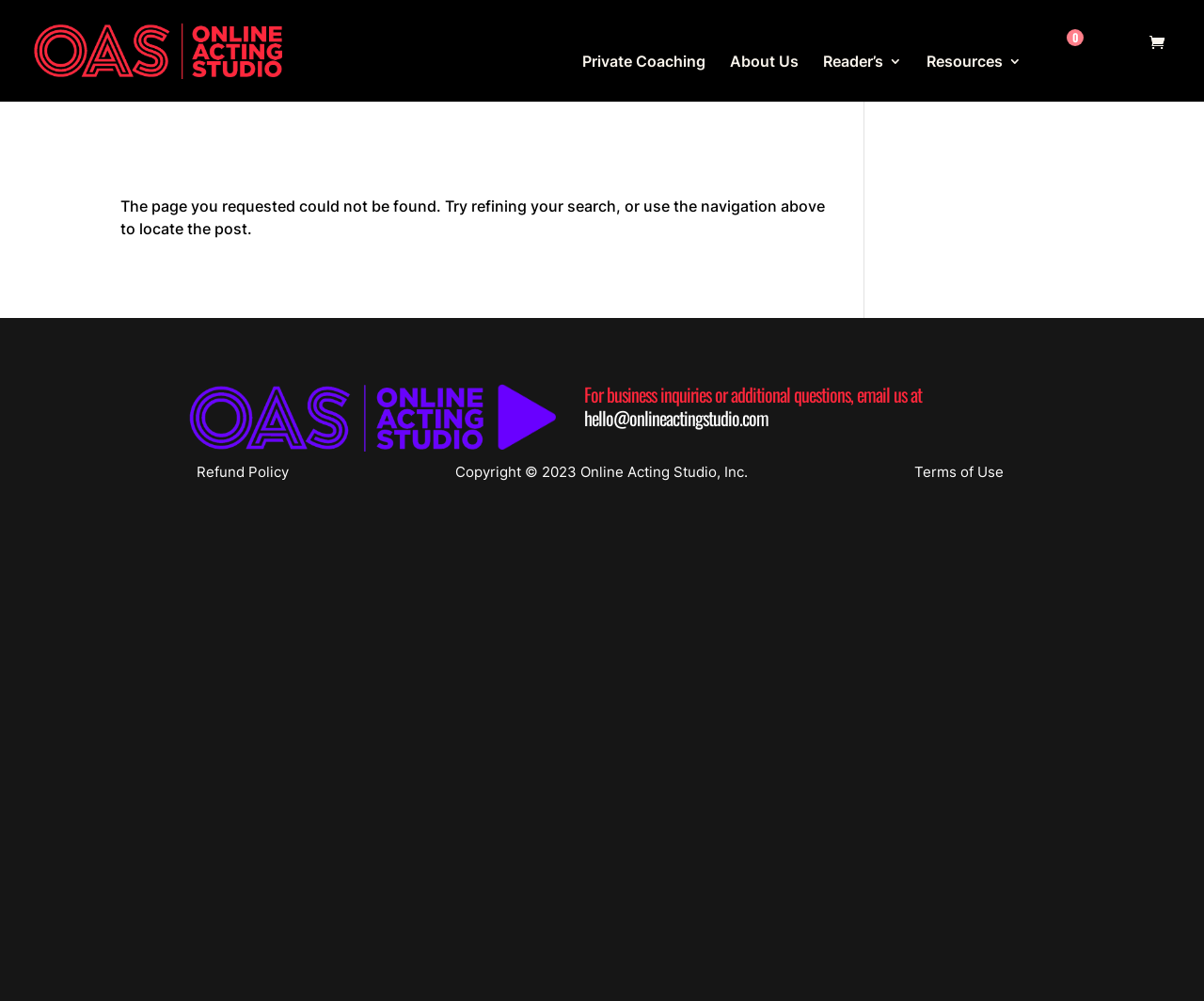Analyze the image and give a detailed response to the question:
How can business inquiries be made?

The webpage provides an email address 'hello@onlineactingstudio.com' for business inquiries or additional questions, which can be found at the bottom of the webpage.